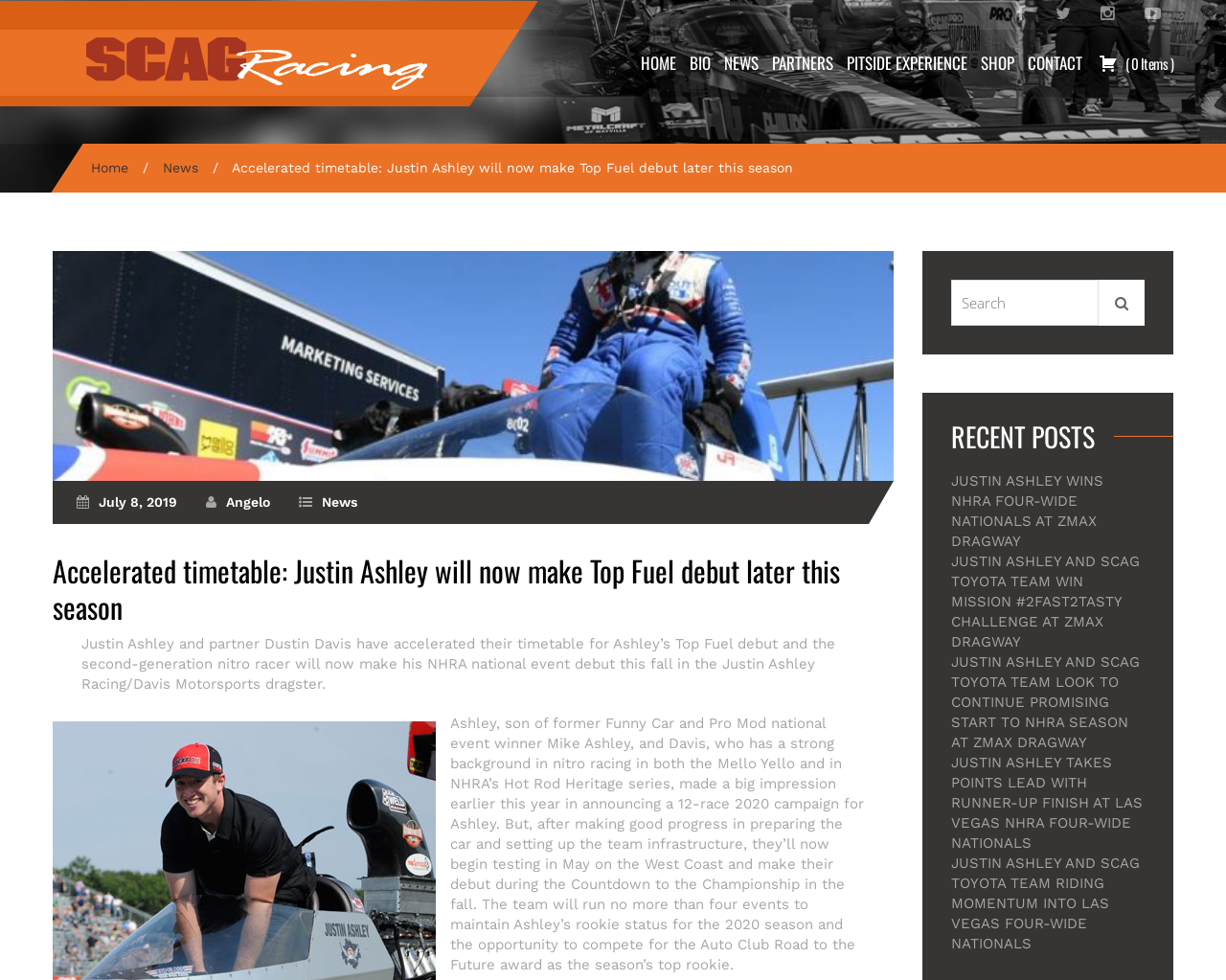Identify the bounding box for the UI element described as: "Pitside Experience". The coordinates should be four float numbers between 0 and 1, i.e., [left, top, right, bottom].

[0.685, 0.03, 0.795, 0.099]